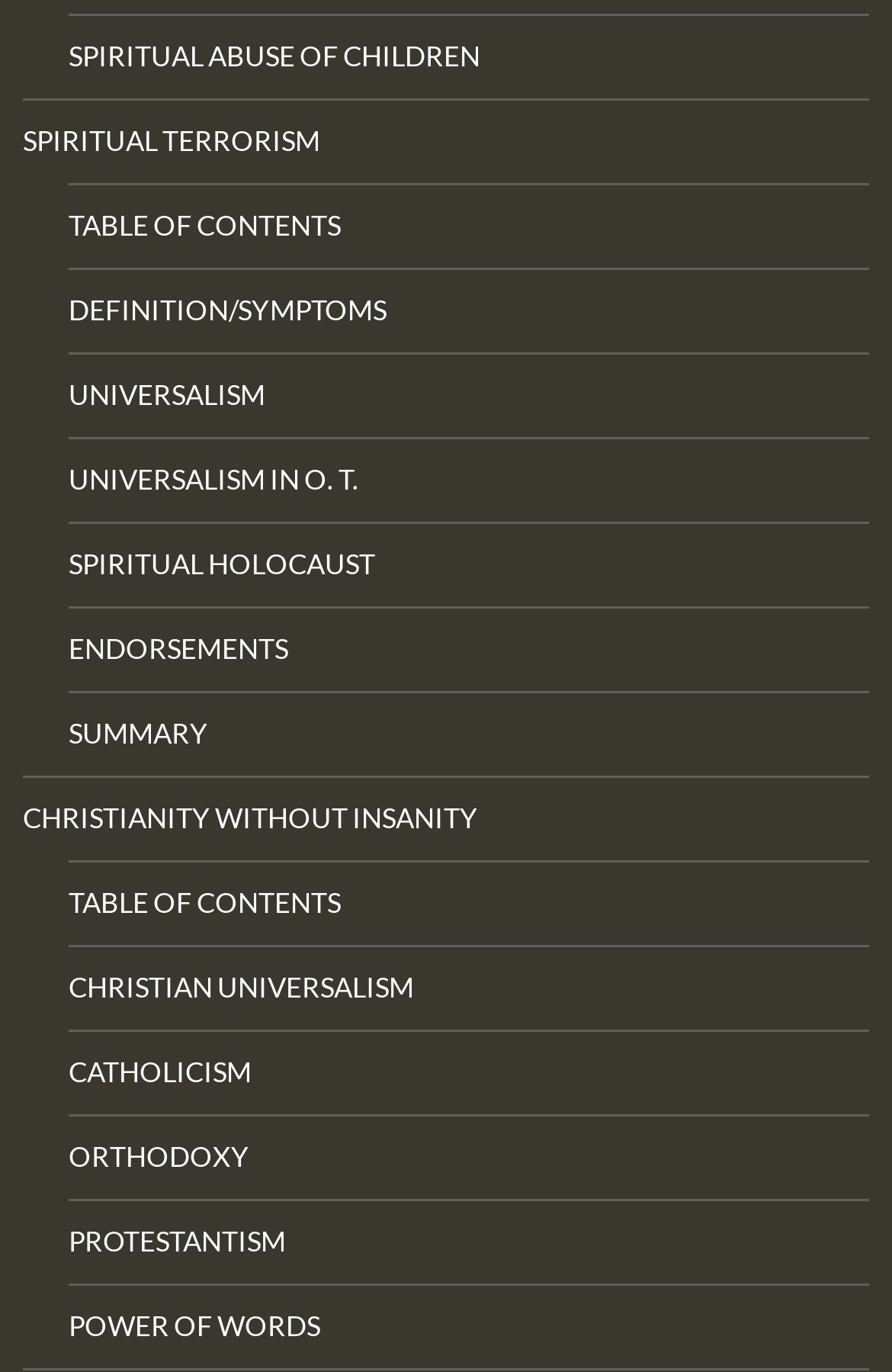How many times does the 'TABLE OF CONTENTS' link appear?
Refer to the image and respond with a one-word or short-phrase answer.

2